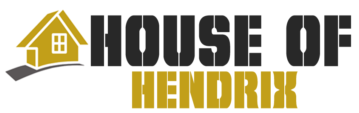Please examine the image and provide a detailed answer to the question: What is the purpose of the logo of House of Hendrix?

The visual identity of the logo serves as a recognizable symbol for visitors exploring articles and information related to maintaining and beautifying their homes, indicating that the purpose of the logo of House of Hendrix is to serve as a recognizable symbol.